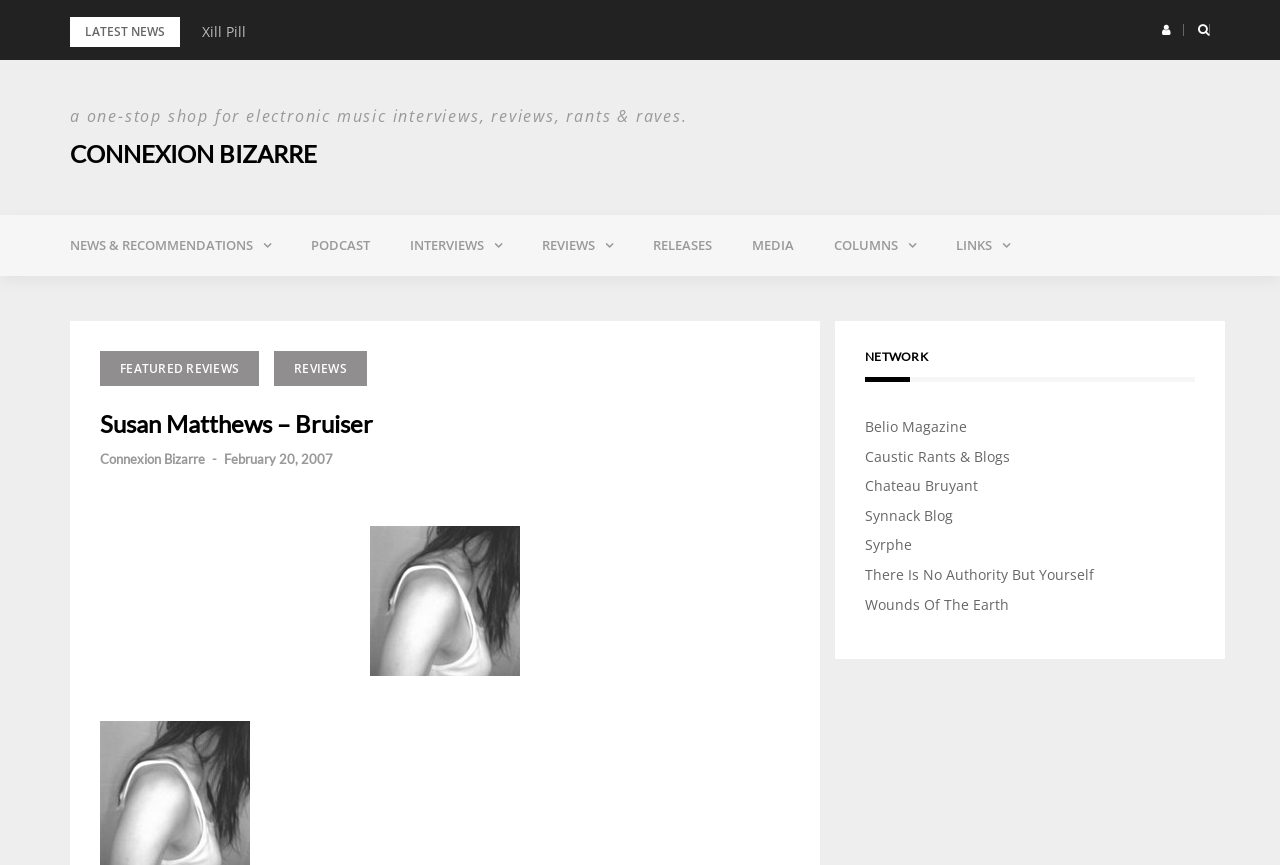Identify the bounding box coordinates of the clickable region required to complete the instruction: "Go to 'Exhibitions'". The coordinates should be given as four float numbers within the range of 0 and 1, i.e., [left, top, right, bottom].

None